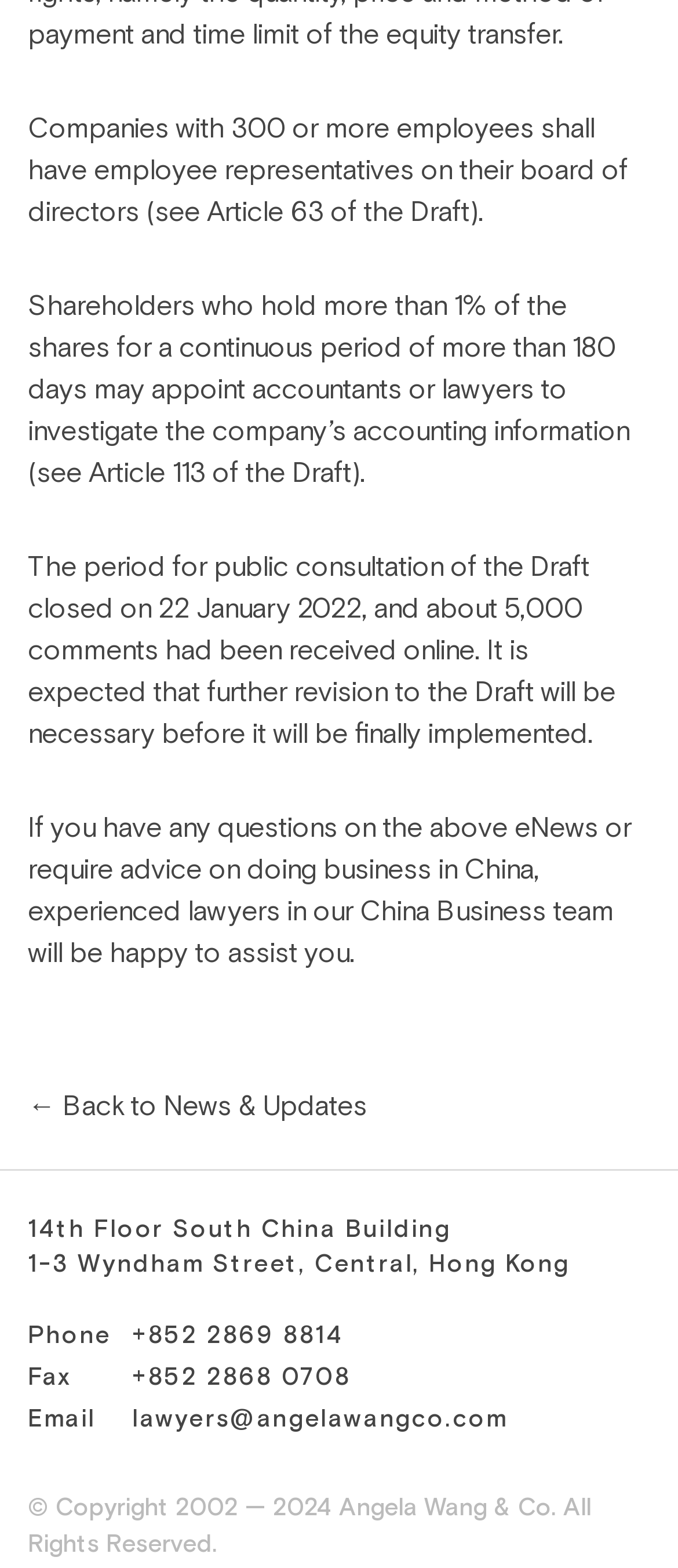Please specify the bounding box coordinates in the format (top-left x, top-left y, bottom-right x, bottom-right y), with all values as floating point numbers between 0 and 1. Identify the bounding box of the UI element described by: Facts and figures

None